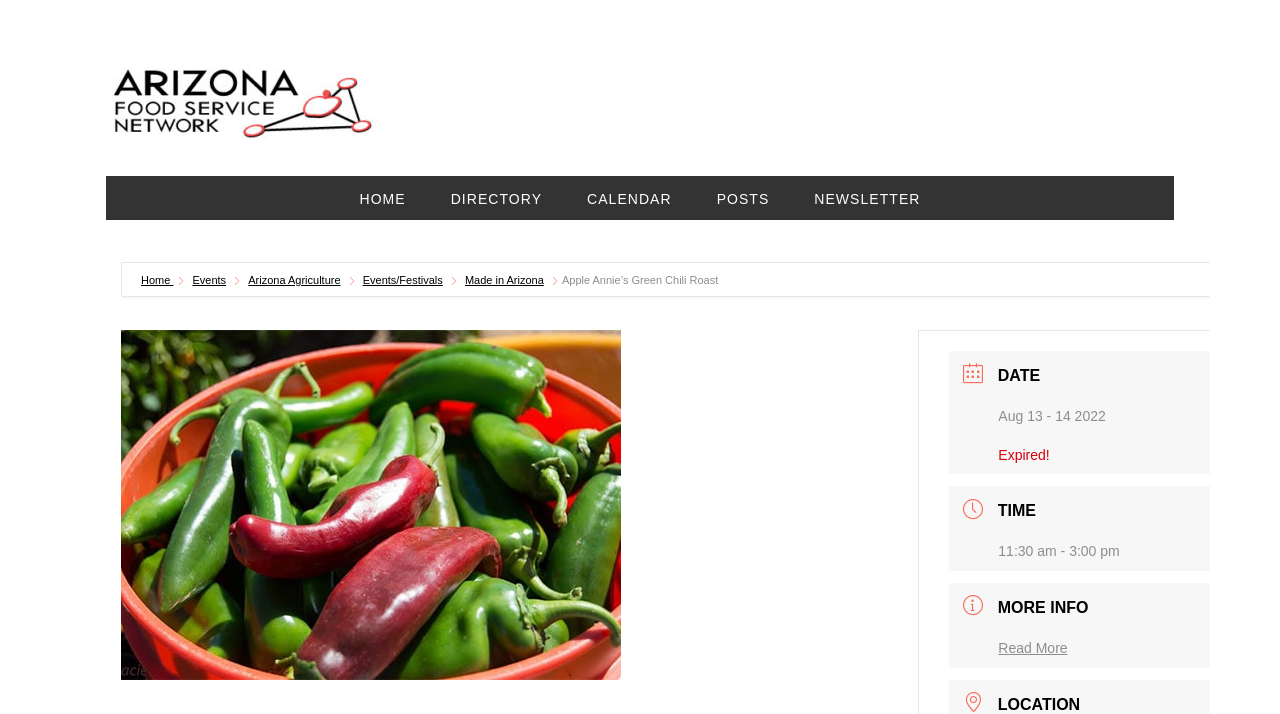Offer a meticulous caption that includes all visible features of the webpage.

The webpage is about Apple Annie's Green Chili Roast, an event or festival. At the top, there are four "Skip to" links, which are likely accessibility features. Below these links, there is a prominent link to "ARIZONA FOOD SERVICE NETWORK".

The main navigation menu is located on the top right, with links to "HOME", "DIRECTORY", "CALENDAR", "POSTS", and "NEWSLETTER". Below this menu, there is a secondary navigation menu with links to "Home", "Events", "Arizona Agriculture", "Events/Festivals", and "Made in Arizona".

The main content of the page is focused on the Apple Annie's Green Chili Roast event. The event title is displayed prominently, followed by details about the event. There are three sections: "DATE", "TIME", and "MORE INFO". The "DATE" section displays the event dates, August 13-14, 2022, and indicates that the event has expired. The "TIME" section shows the event time, 11:30 am - 3:00 pm. The "MORE INFO" section provides a "Read More" link to access additional information about the event.

Overall, the webpage appears to be an event listing or festival page, providing essential details about the Apple Annie's Green Chili Roast event.